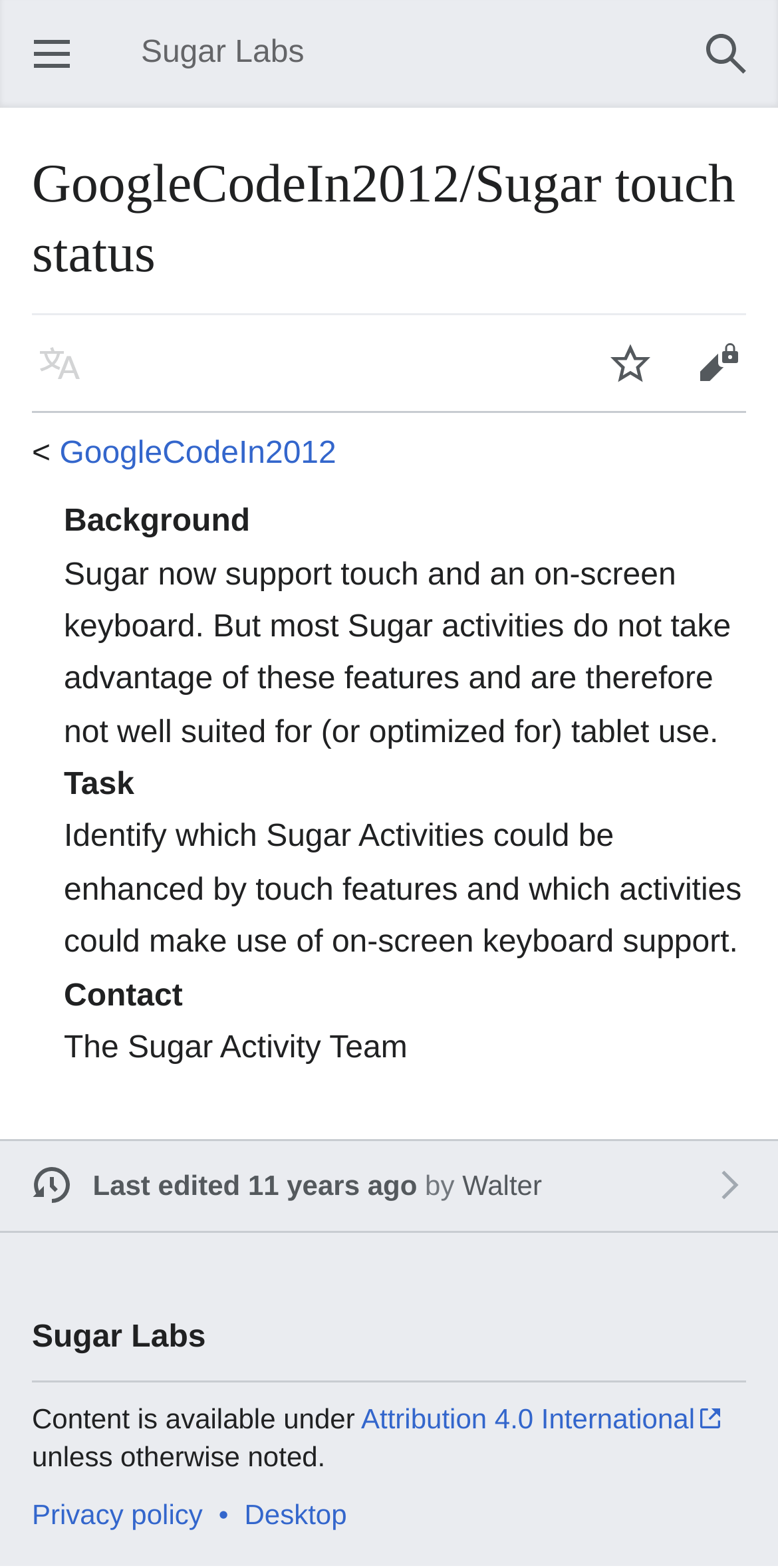Respond to the following question using a concise word or phrase: 
How many description lists are on this webpage?

3